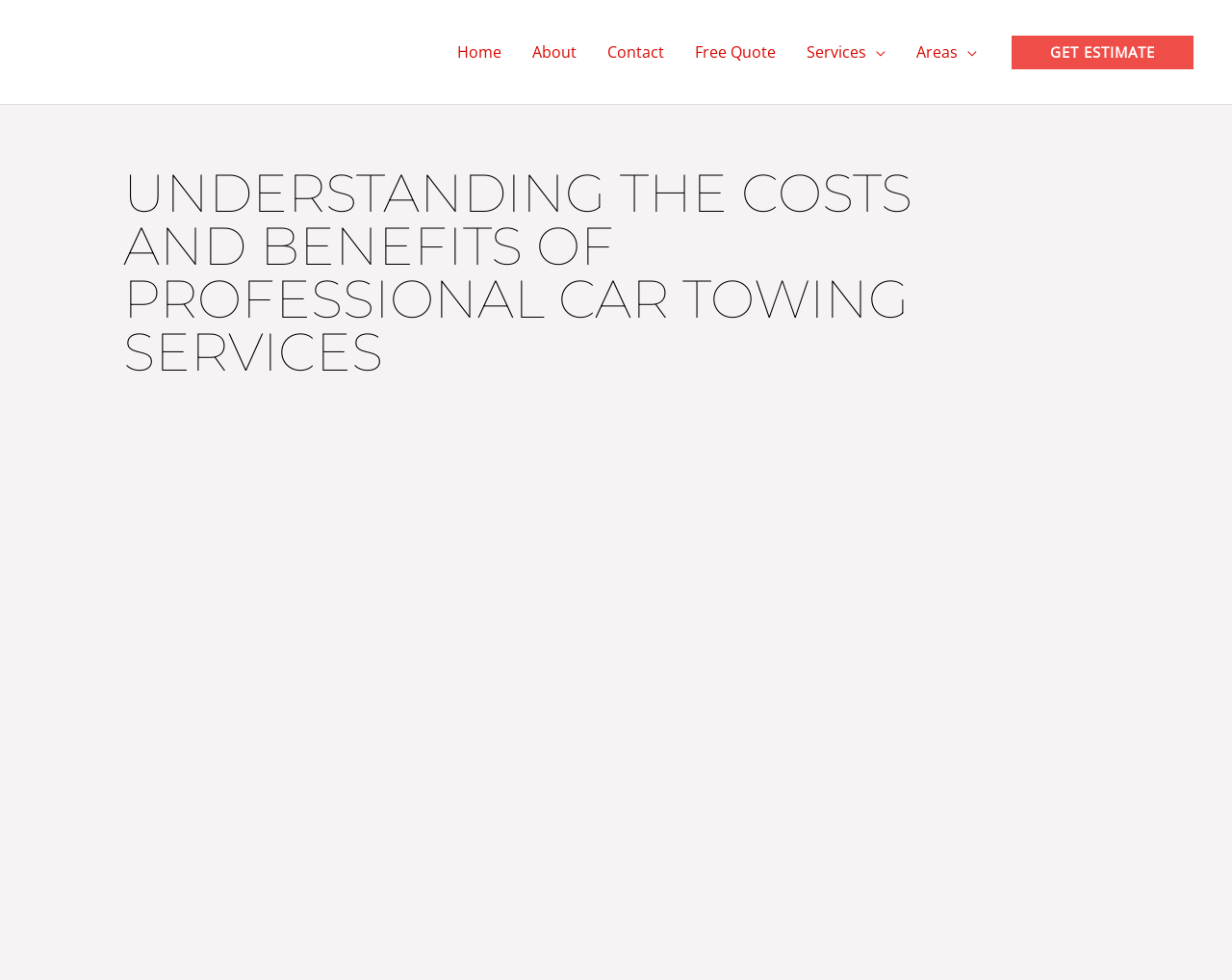Identify the bounding box coordinates for the UI element described as: "alt="FastRecovery Logo"". The coordinates should be provided as four floats between 0 and 1: [left, top, right, bottom].

[0.031, 0.041, 0.125, 0.062]